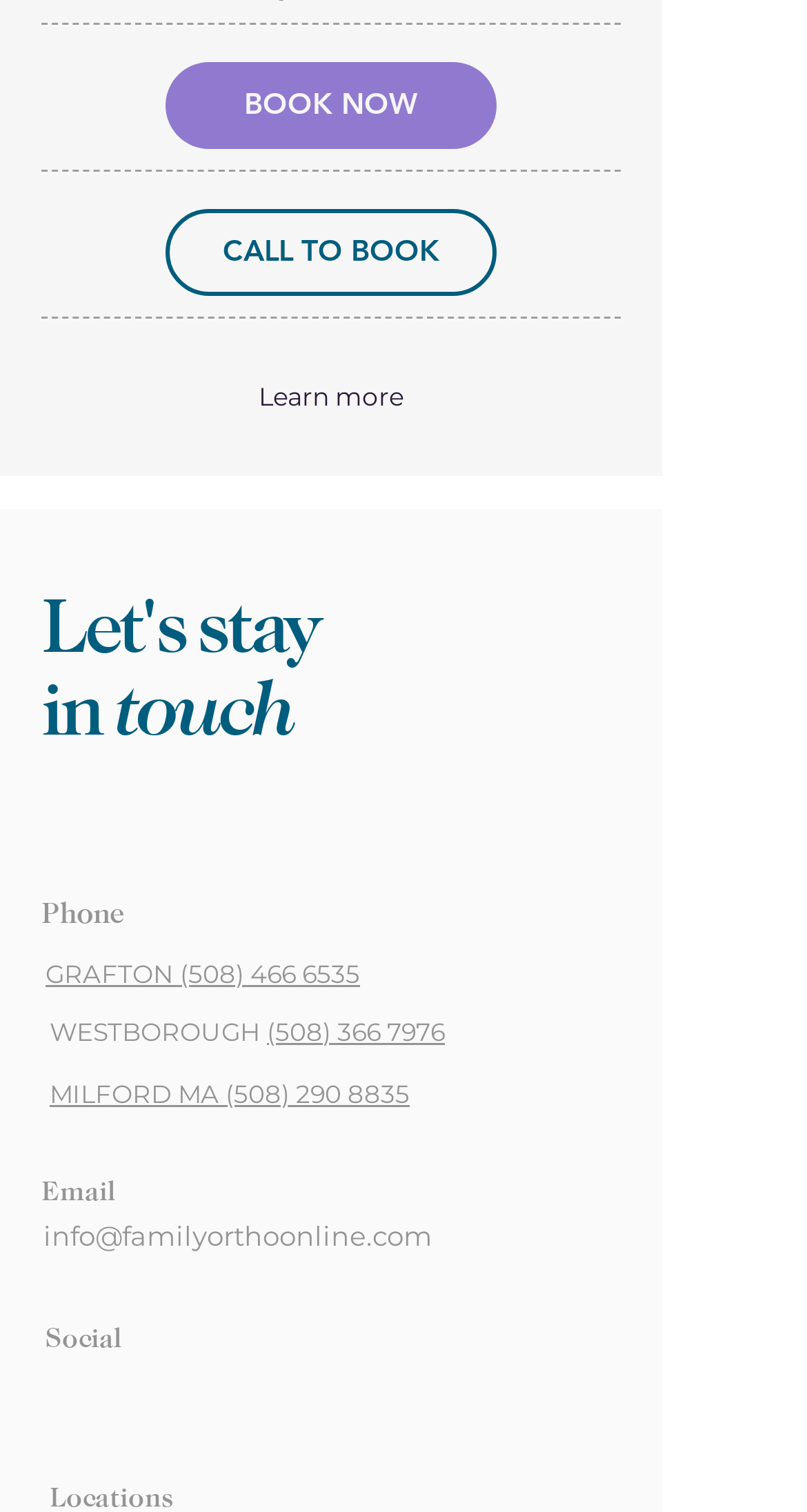Specify the bounding box coordinates of the region I need to click to perform the following instruction: "Call the GRAFTON office". The coordinates must be four float numbers in the range of 0 to 1, i.e., [left, top, right, bottom].

[0.056, 0.632, 0.446, 0.654]